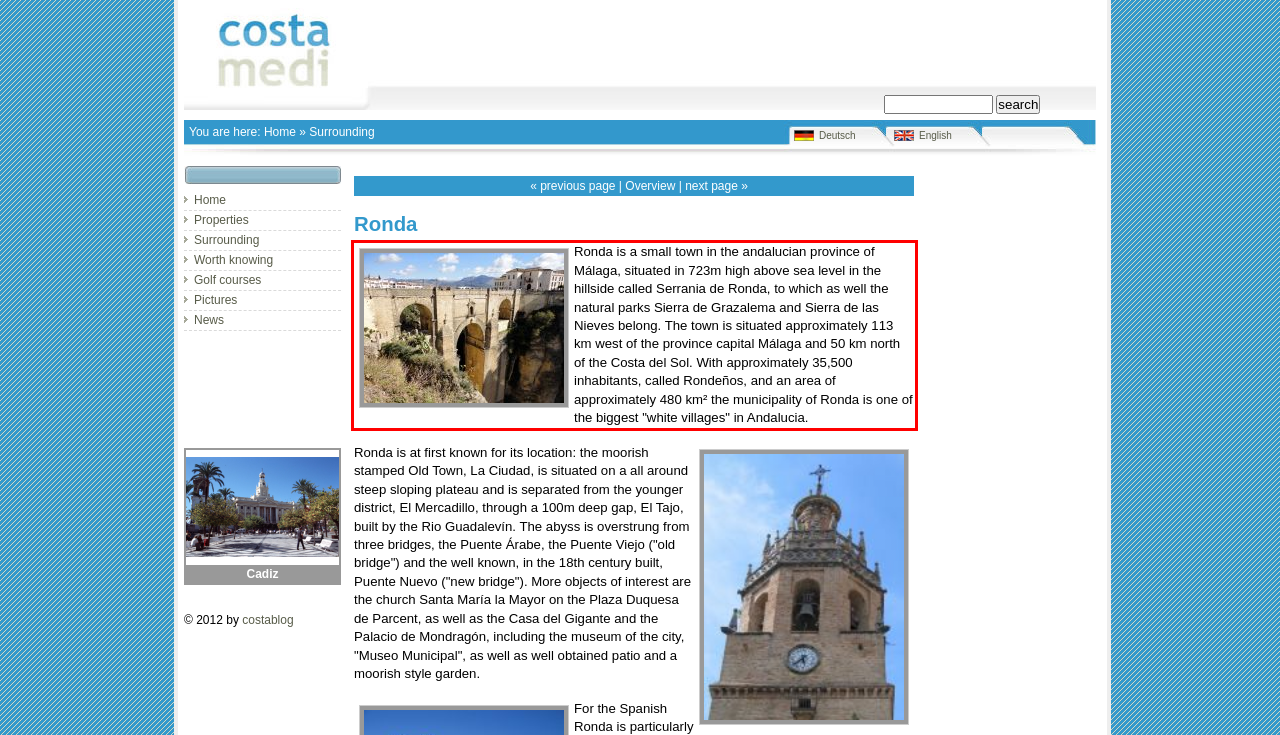Please use OCR to extract the text content from the red bounding box in the provided webpage screenshot.

Ronda is a small town in the andalucian province of Málaga, situated in 723m high above sea level in the hillside called Serrania de Ronda, to which as well the natural parks Sierra de Grazalema and Sierra de las Nieves belong. The town is situated approximately 113 km west of the province capital Málaga and 50 km north of the Costa del Sol. With approximately 35,500 inhabitants, called Rondeños, and an area of approximately 480 km² the municipality of Ronda is one of the biggest "white villages" in Andalucia.